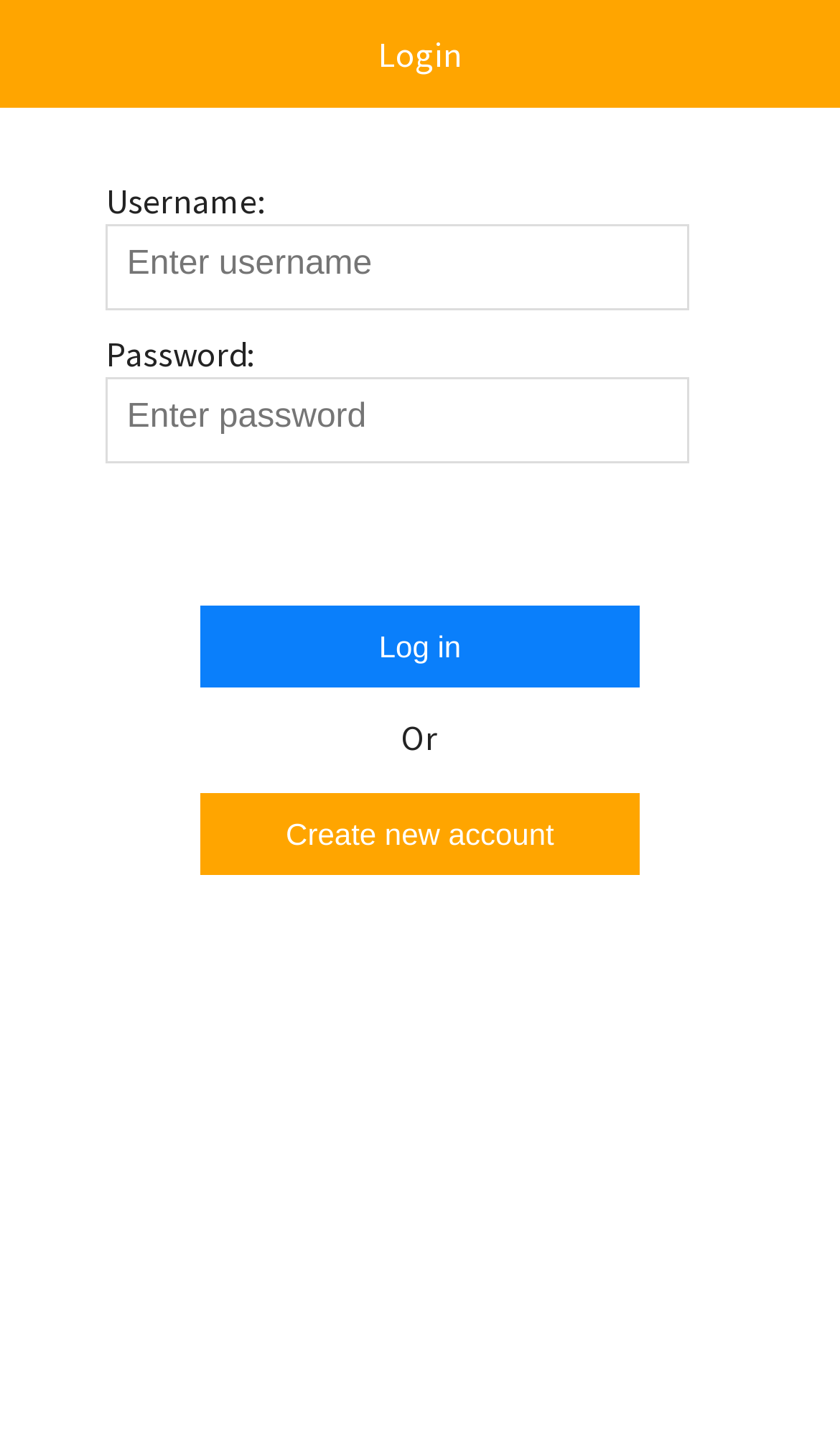Please respond in a single word or phrase: 
What is the label above the first input field?

Username: